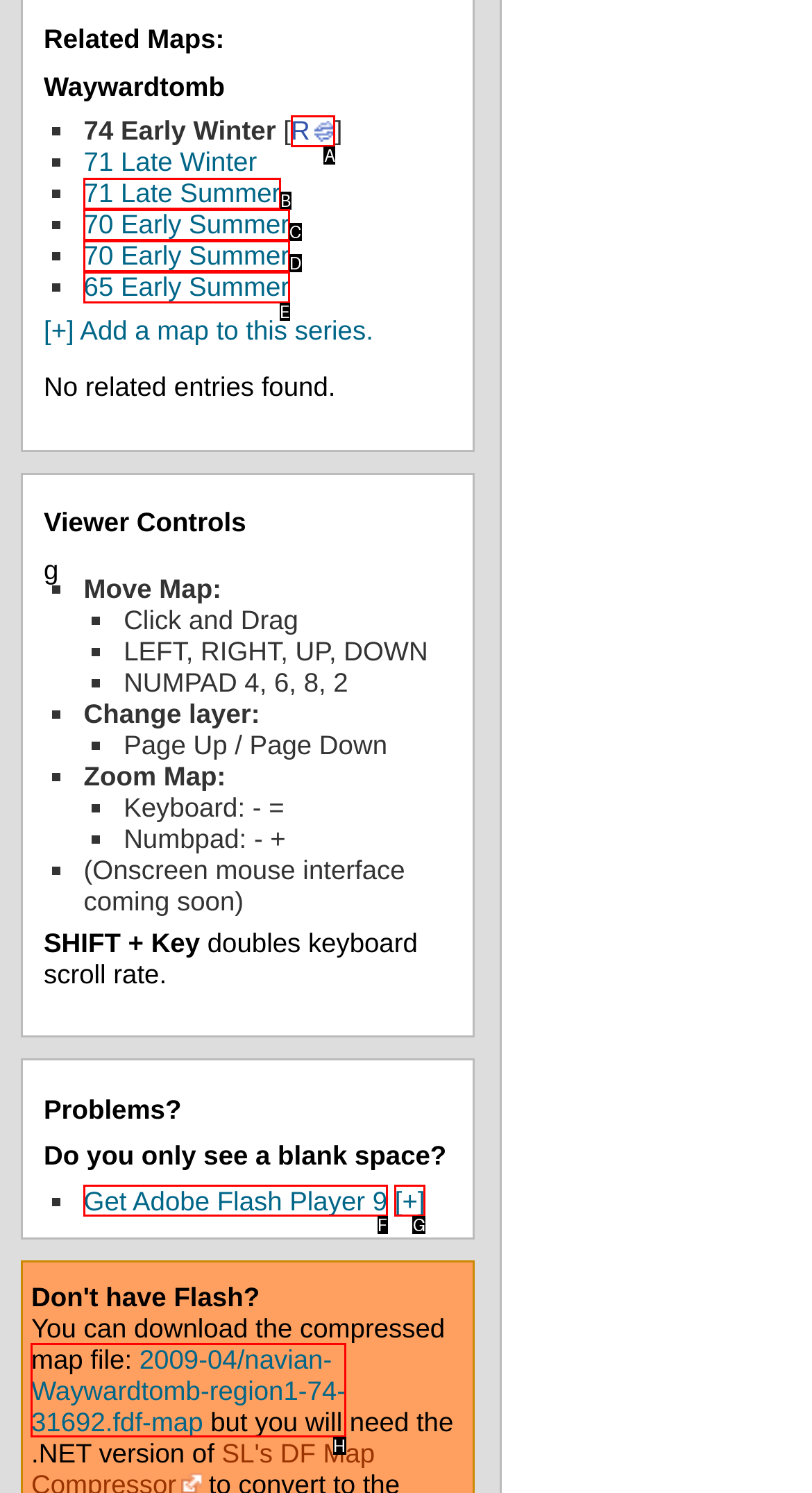Determine which UI element matches this description: 70 Early Summer
Reply with the appropriate option's letter.

D